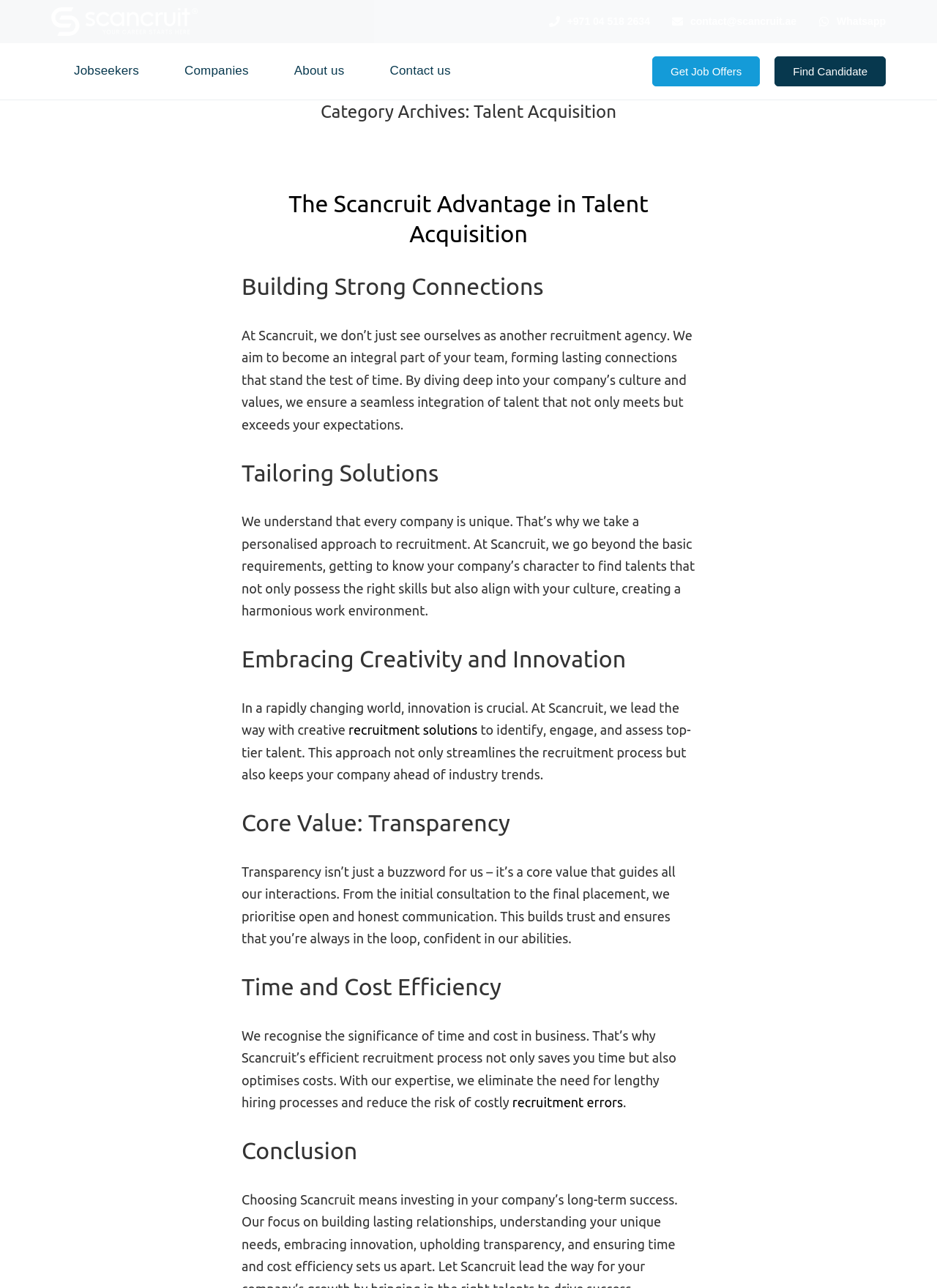Describe all significant elements and features of the webpage.

The webpage is about Talent Acquisition Archives from Scancruit, a recruitment agency. At the top, there are several links, including a phone number, email address, and WhatsApp contact information, aligned horizontally across the page. Below these links, there are two prominent buttons, "Get Job Offers" and "Find Candidate", positioned side by side.

On the left side of the page, there is a menu with three options: "Jobseekers", "Companies", and "About us" and "Contact us". The menu items are stacked vertically.

The main content of the page is divided into sections, each with a heading. The first section is titled "Category Archives: Talent Acquisition". The subsequent sections are titled "The Scancruit Advantage in Talent Acquisition", "Building Strong Connections", "Tailoring Solutions", "Embracing Creativity and Innovation", "Core Value: Transparency", "Time and Cost Efficiency", and "Conclusion". Each section has a brief description or paragraph of text, with some sections containing links to additional information.

The text in each section describes Scancruit's approach to talent acquisition, highlighting their unique strengths and values, such as forming lasting connections, taking a personalized approach, and prioritizing transparency and efficiency. There are also links to specific recruitment solutions and a mention of reducing recruitment errors. Overall, the page provides an overview of Scancruit's services and philosophy in the talent acquisition space.